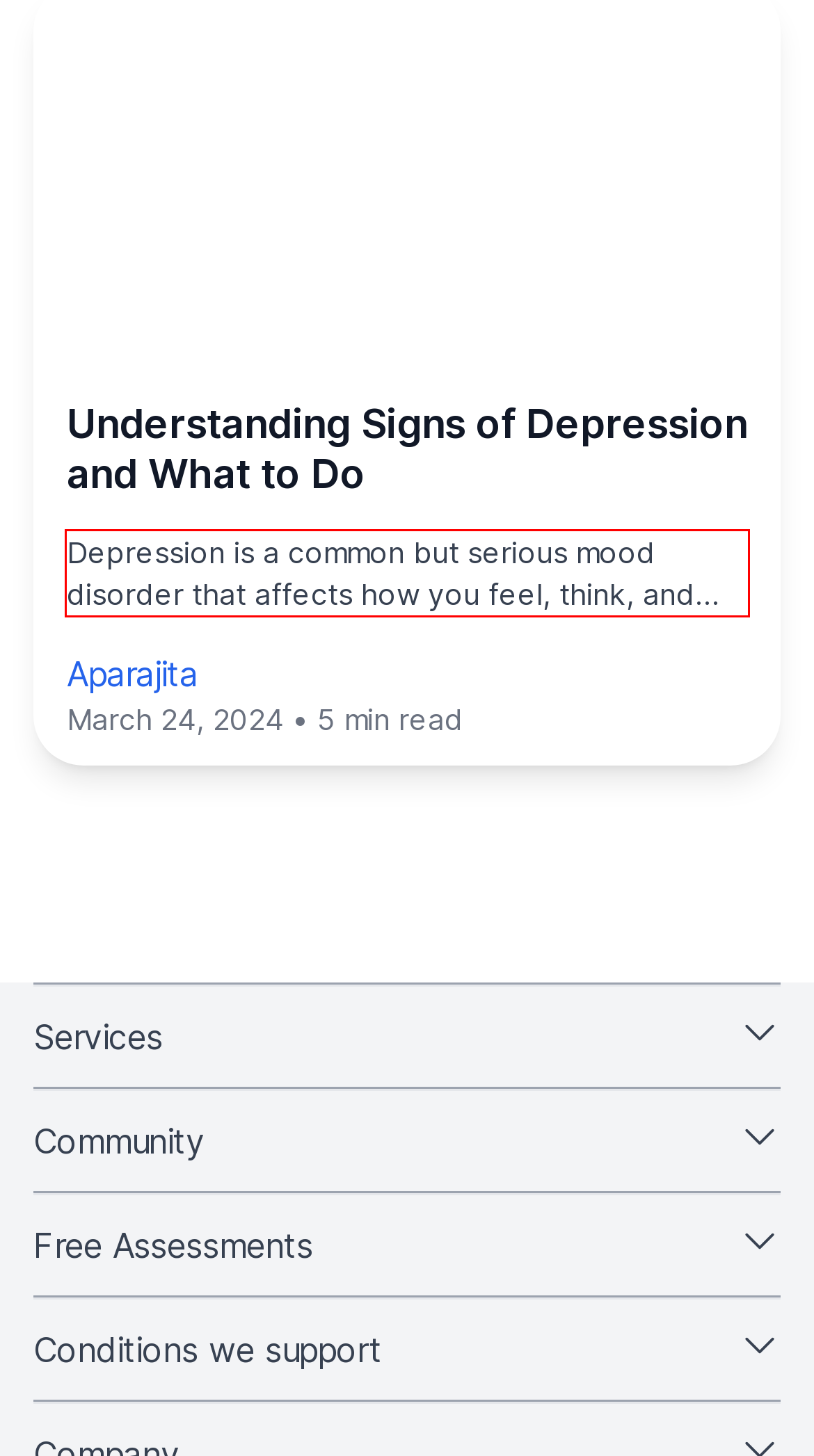You have a screenshot of a webpage where a UI element is enclosed in a red rectangle. Perform OCR to capture the text inside this red rectangle.

Depression is a common but serious mood disorder that affects how you feel, think, and handle daily activities. It's important to distinguish depression from the occasional feelings of sadness or mood fluctuations everyone experiences. Depression involves persistent feelings of sadness and loss of interest that last for two weeks or more, significantly interfering with daily work, school, social activities, and family life. This condition goes beyond the realm of normal emotional responses and often requires professional treatment.